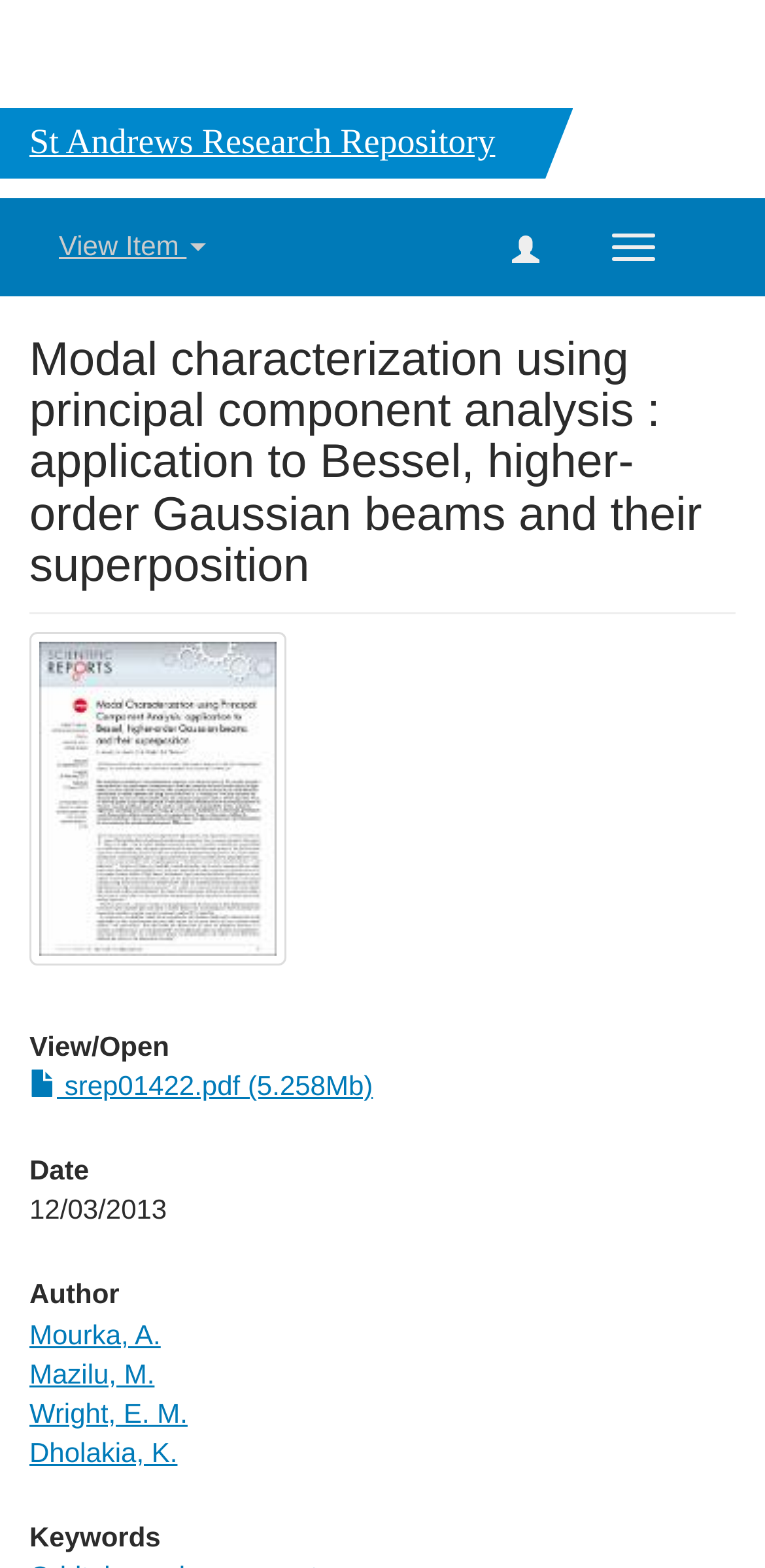Determine the bounding box coordinates of the clickable region to follow the instruction: "Open the PDF file".

[0.038, 0.682, 0.487, 0.702]